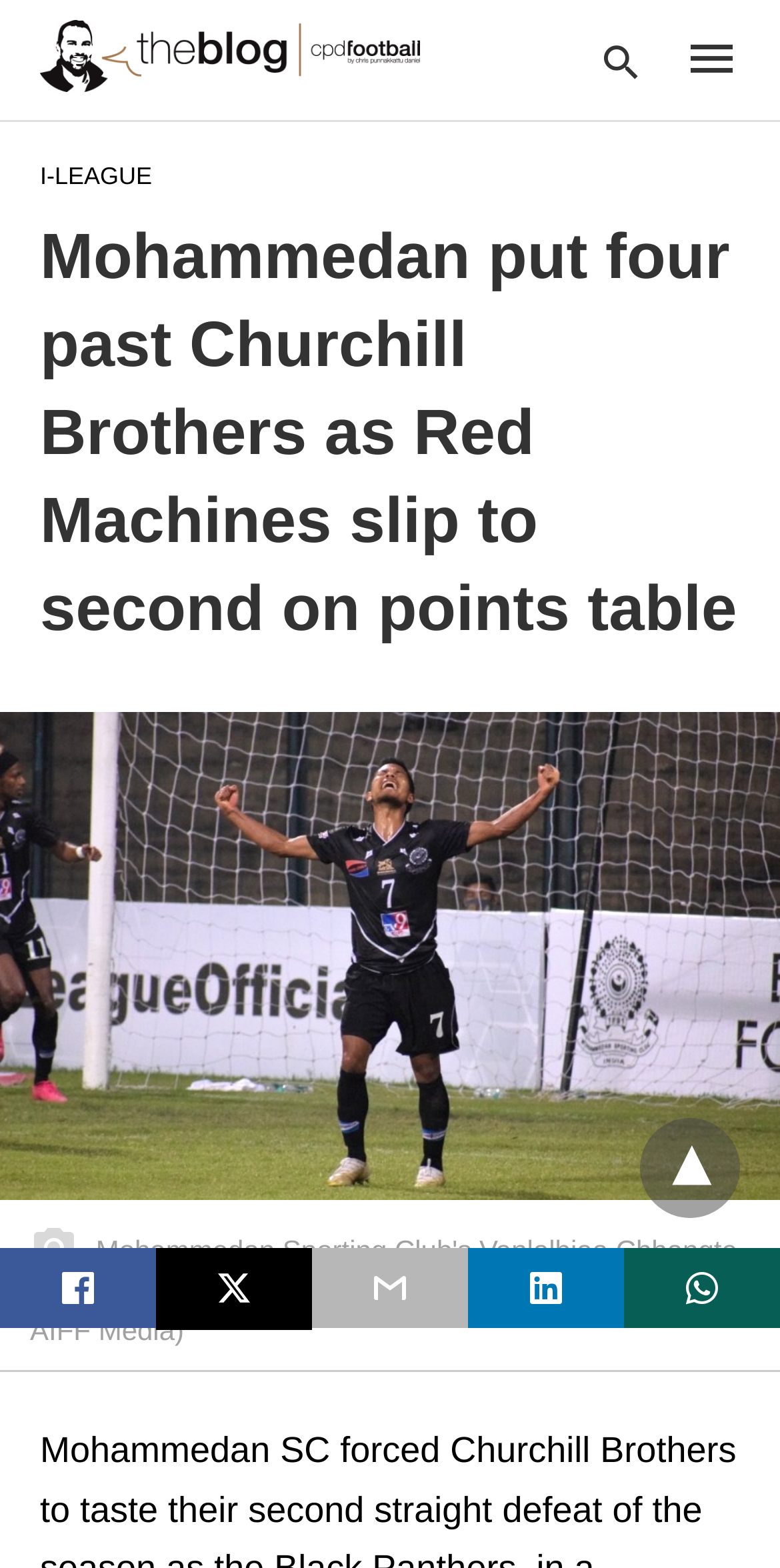Please determine the bounding box coordinates of the element to click in order to execute the following instruction: "go to CPD Football blog". The coordinates should be four float numbers between 0 and 1, specified as [left, top, right, bottom].

[0.051, 0.012, 0.538, 0.059]